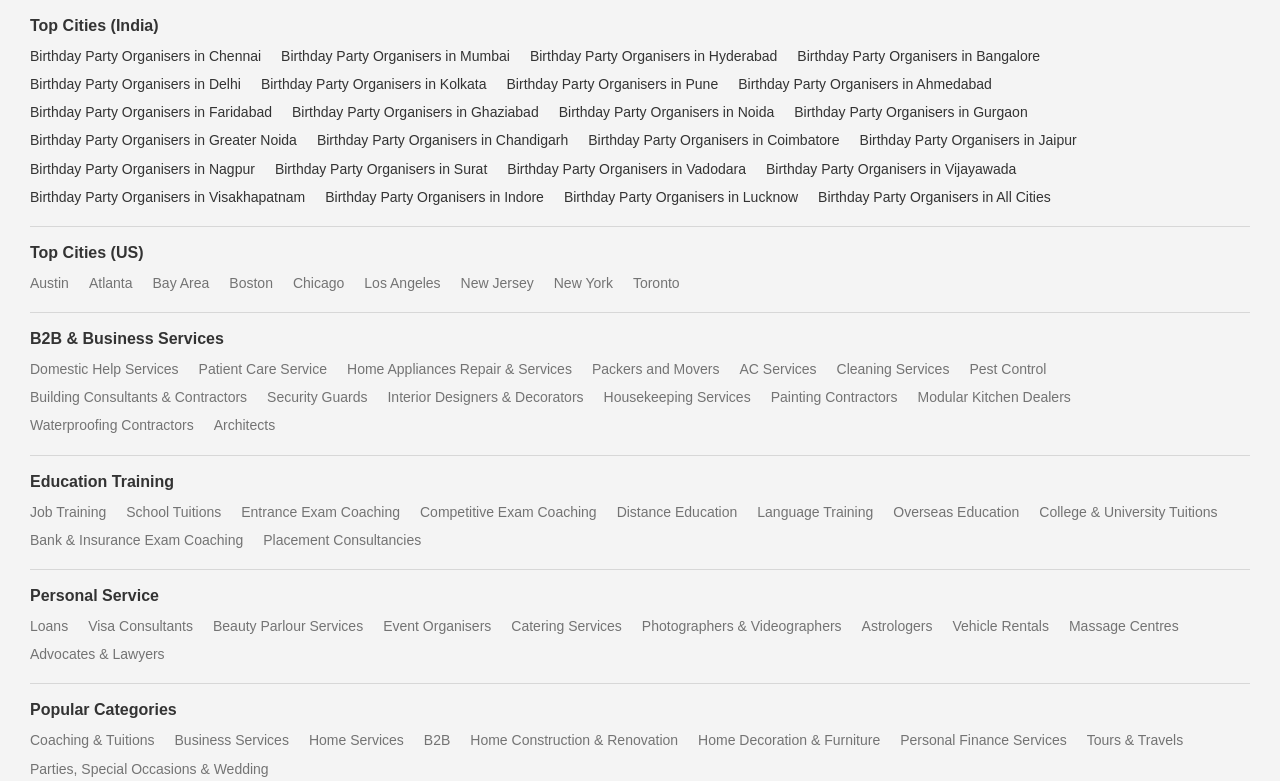Identify and provide the bounding box coordinates of the UI element described: "Birthday Party Organisers in Chennai". The coordinates should be formatted as [left, top, right, bottom], with each number being a float between 0 and 1.

[0.023, 0.053, 0.204, 0.09]